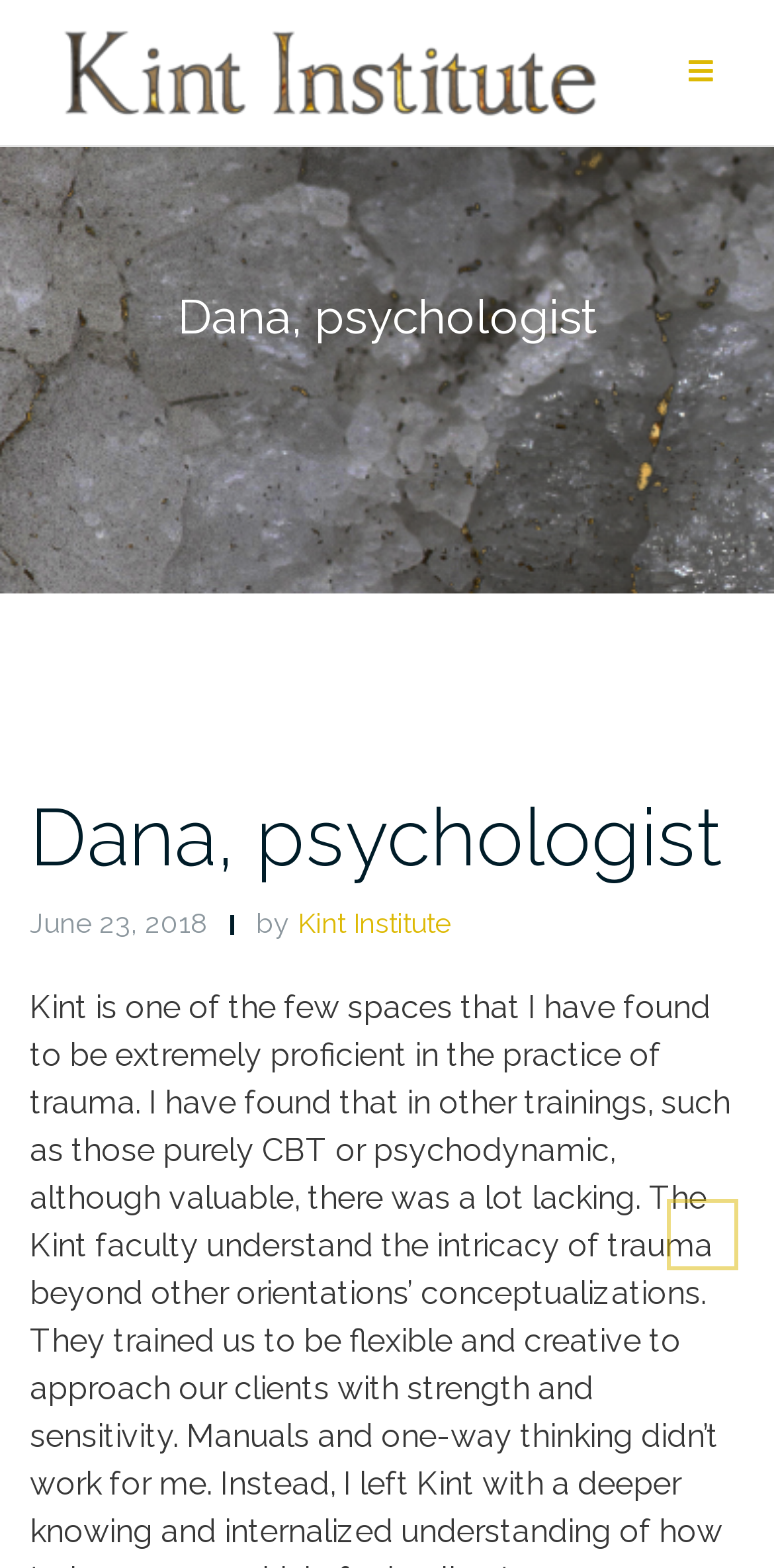What is the name of the psychologist?
Analyze the screenshot and provide a detailed answer to the question.

The name of the psychologist can be found in the heading element 'Dana, psychologist' which is located at the top of the webpage, indicating that the webpage is about Dana, a psychologist.